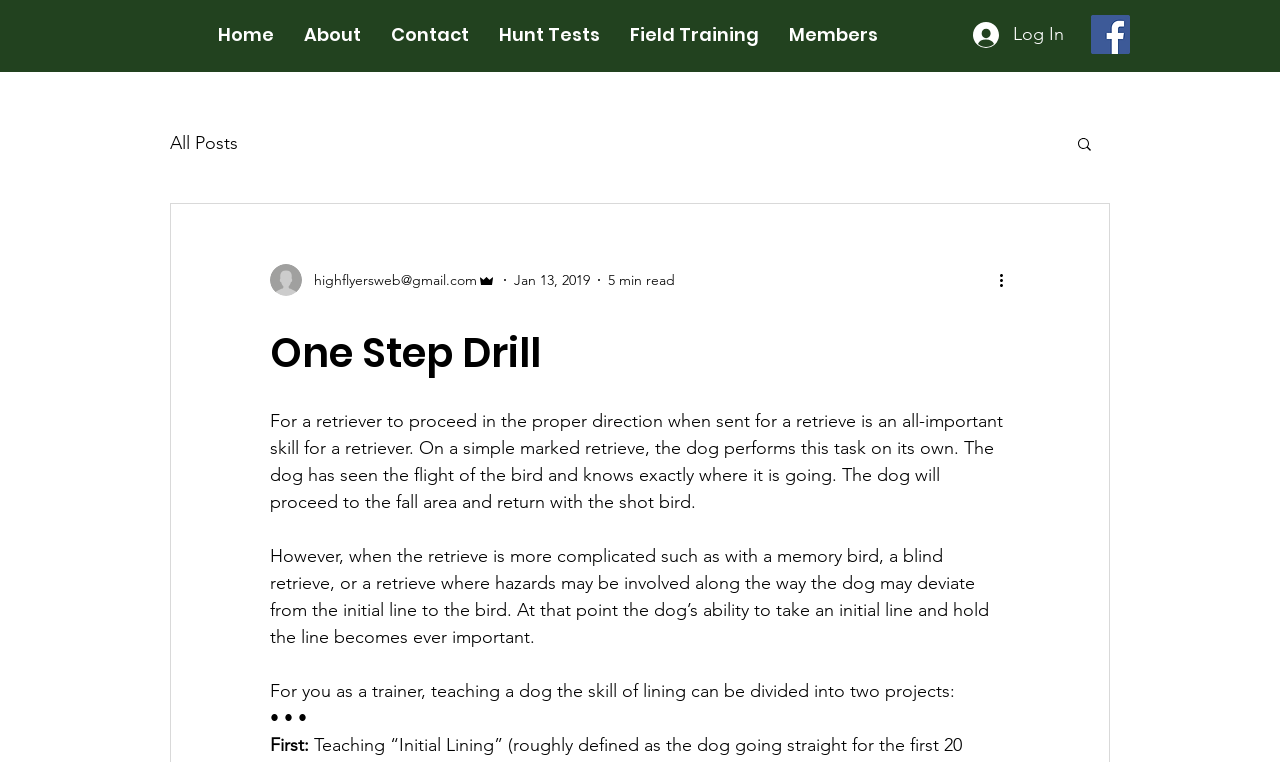Please give a short response to the question using one word or a phrase:
What type of social media platform is linked?

Facebook